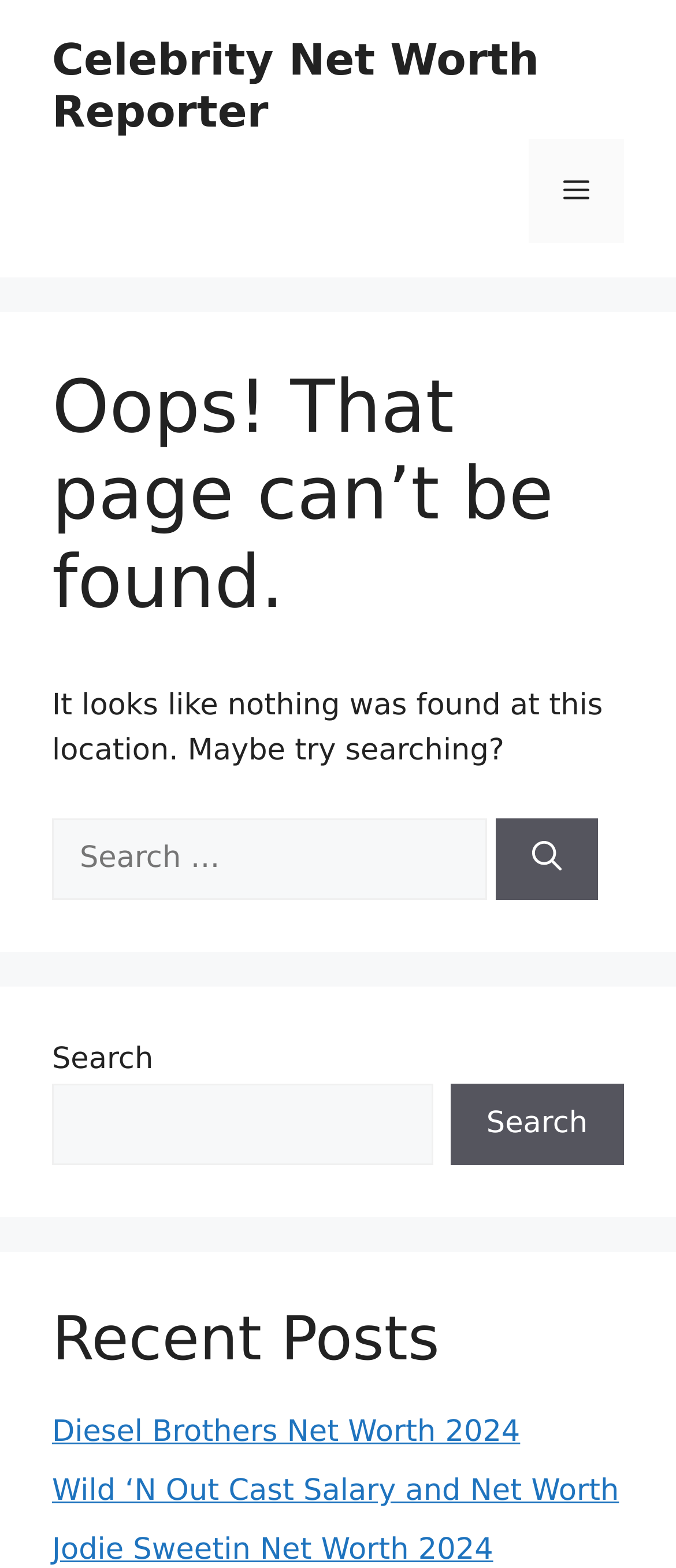What is the error message displayed on the page?
Based on the visual content, answer with a single word or a brief phrase.

Oops! That page can’t be found.